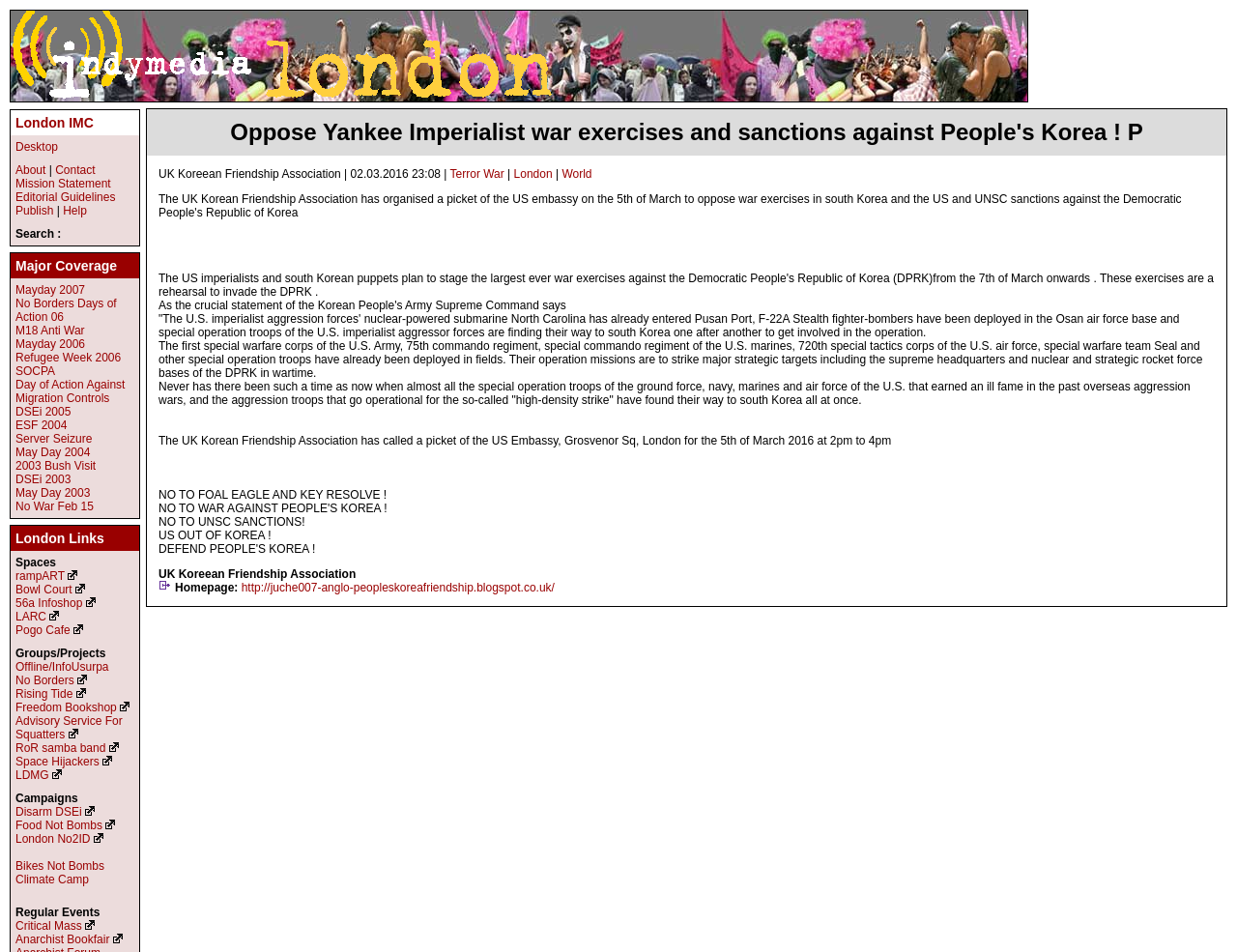Provide a one-word or one-phrase answer to the question:
How many headings are there on the webpage?

4